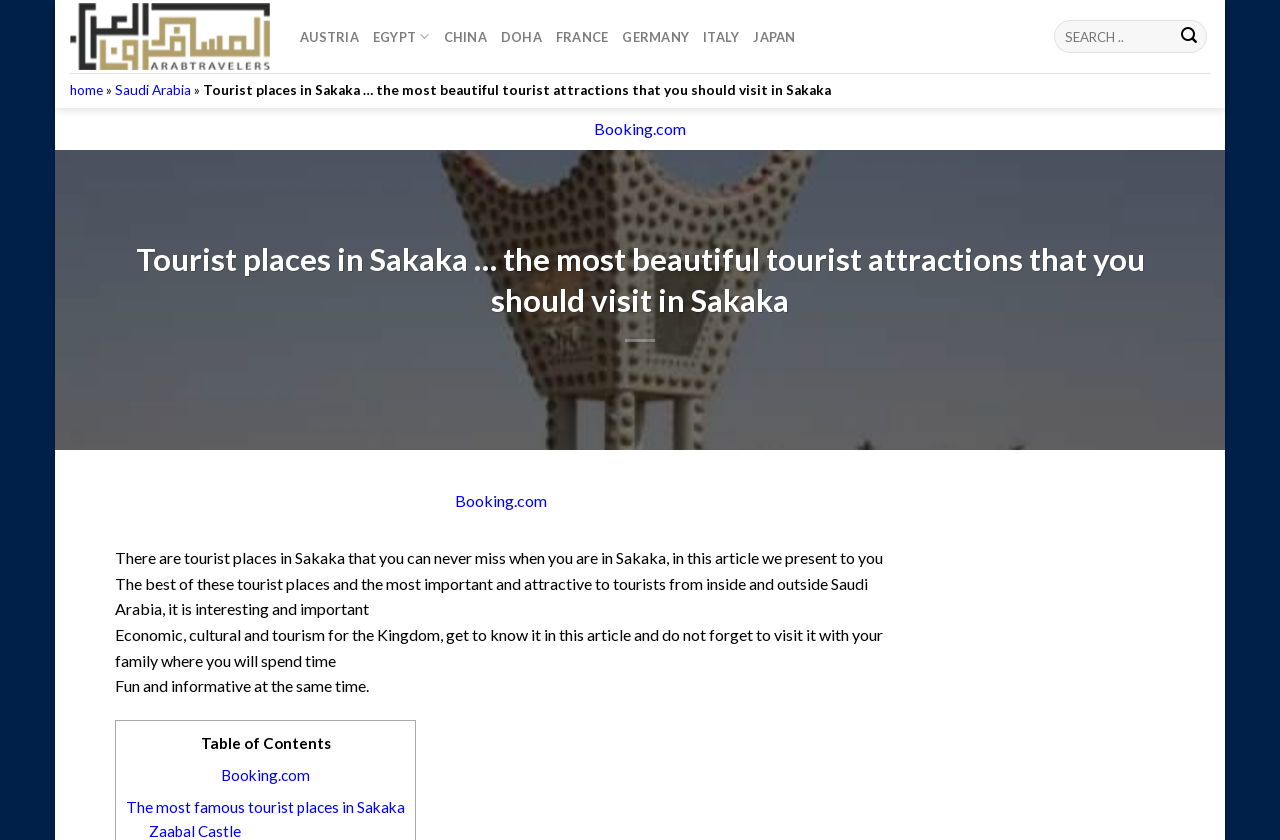What is the topic of the article?
Using the image, give a concise answer in the form of a single word or short phrase.

Tourist places in Sakaka